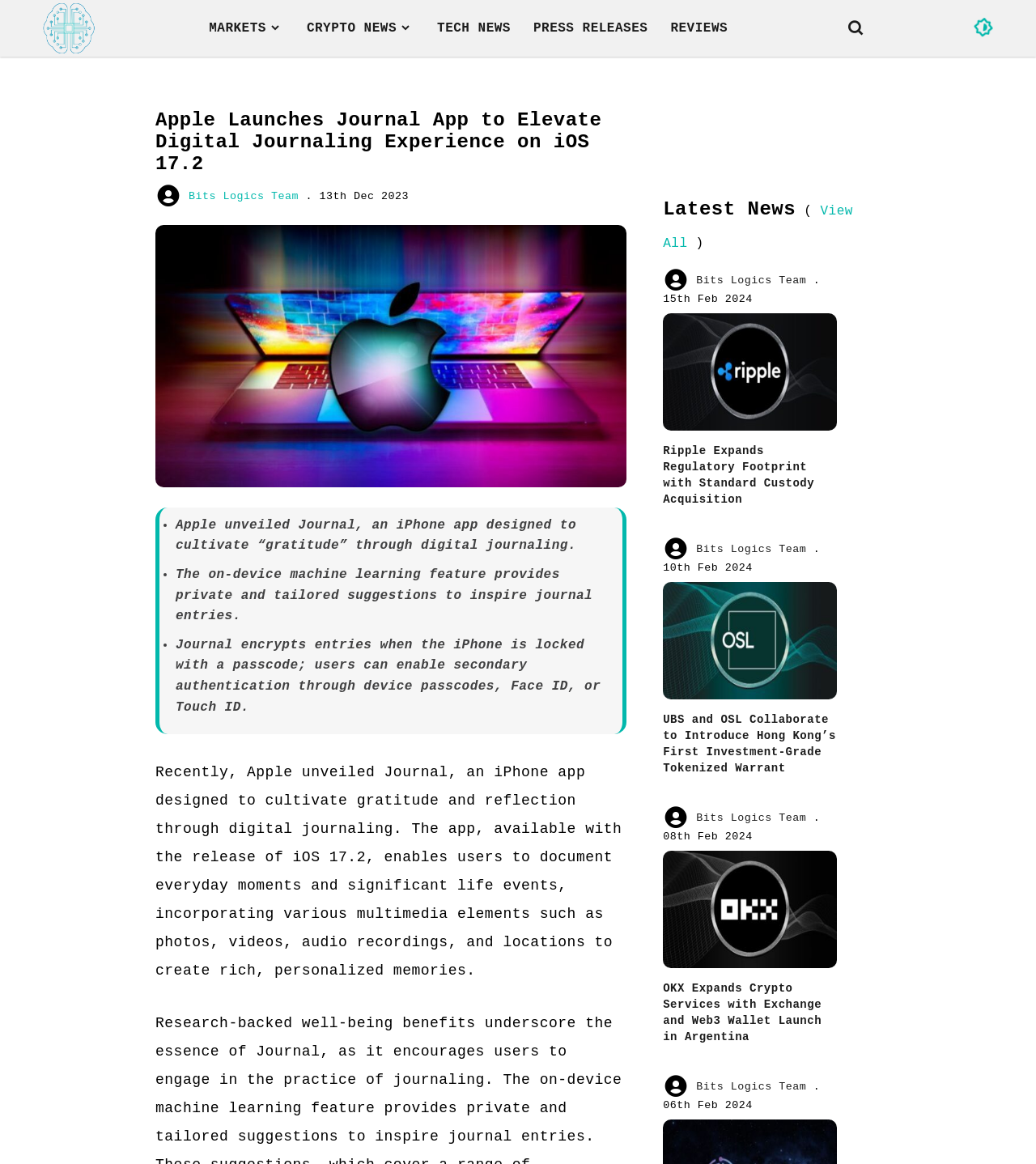Can you provide the bounding box coordinates for the element that should be clicked to implement the instruction: "View All latest news"?

[0.64, 0.175, 0.823, 0.216]